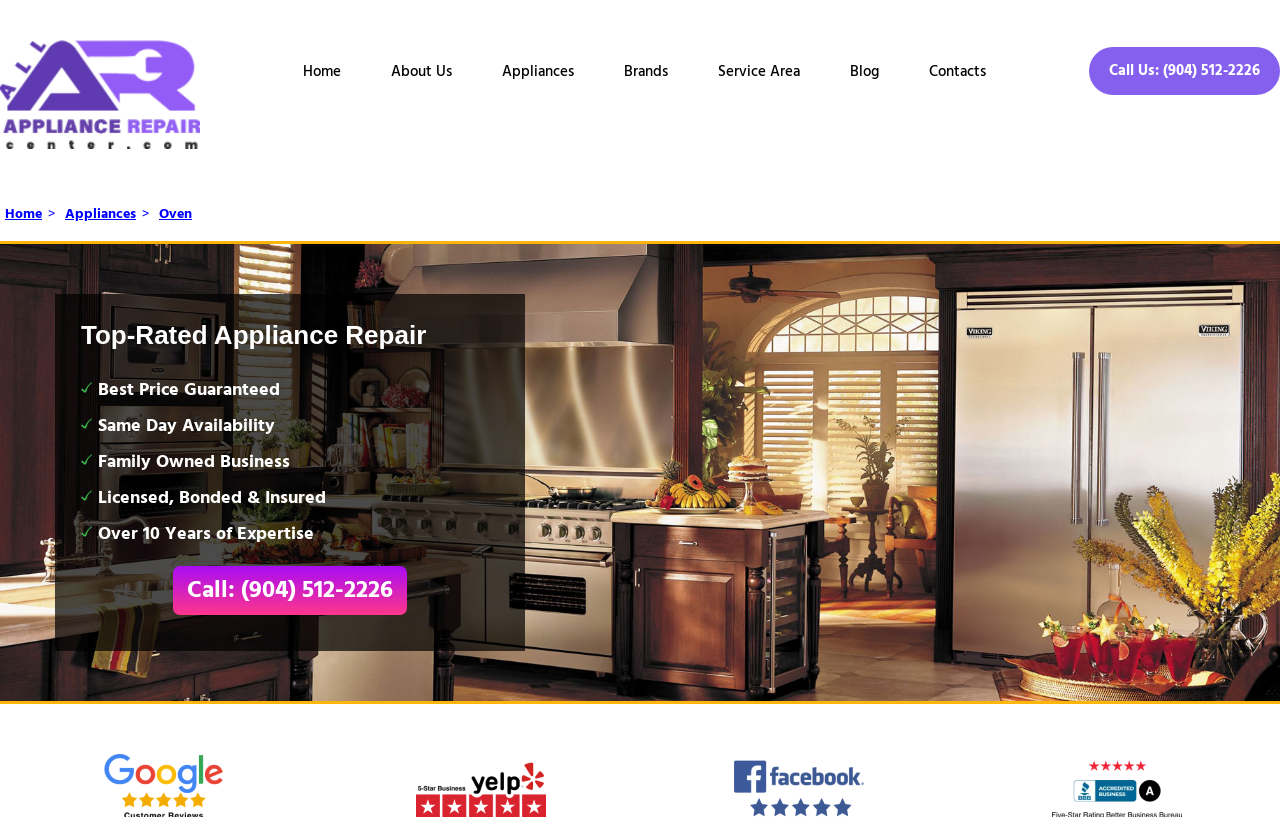Identify the bounding box for the described UI element. Provide the coordinates in (top-left x, top-left y, bottom-right x, bottom-right y) format with values ranging from 0 to 1: Blog

[0.645, 0.073, 0.706, 0.129]